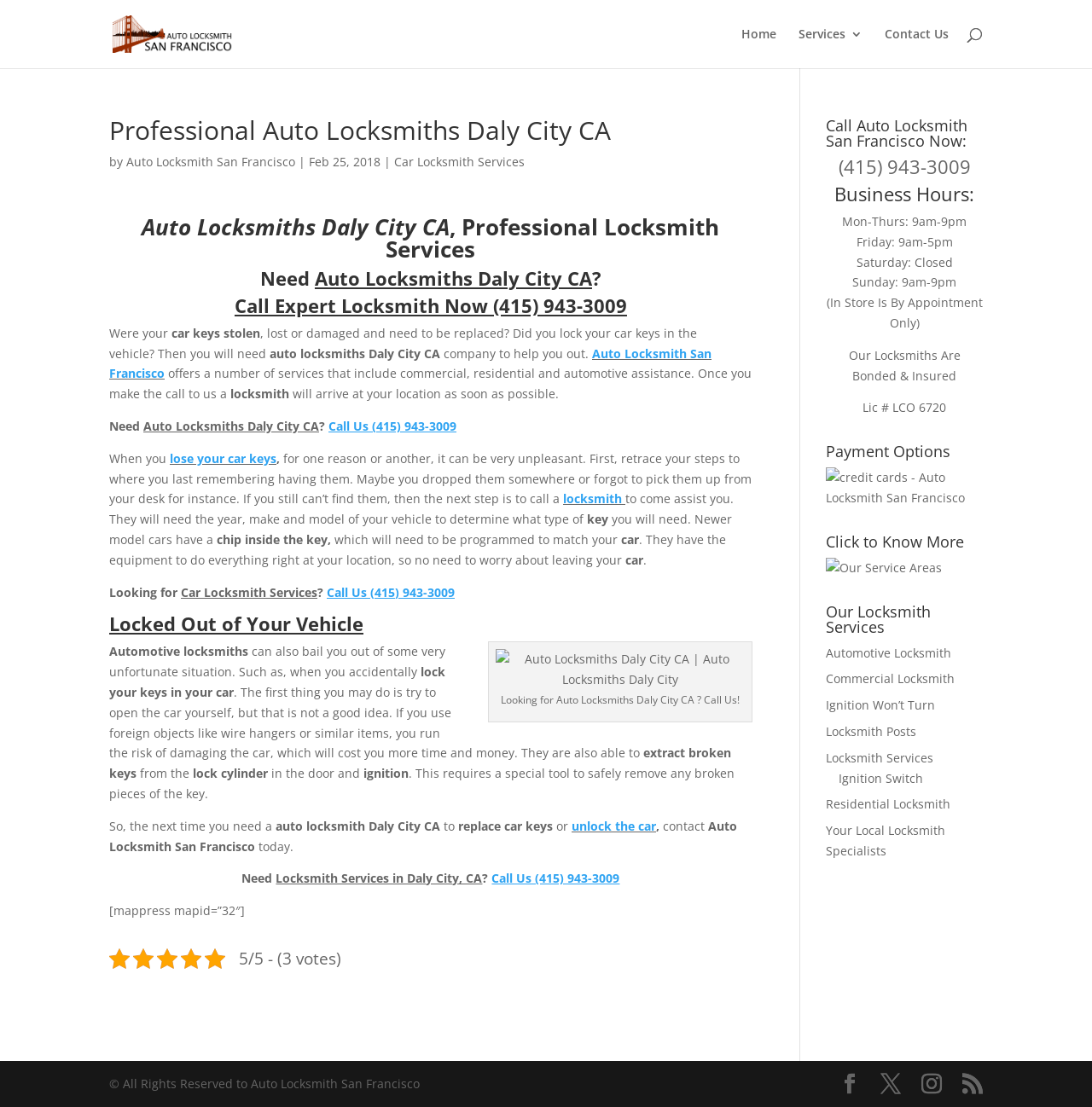What is the rating of the locksmith services?
Based on the image, answer the question with a single word or brief phrase.

5/5